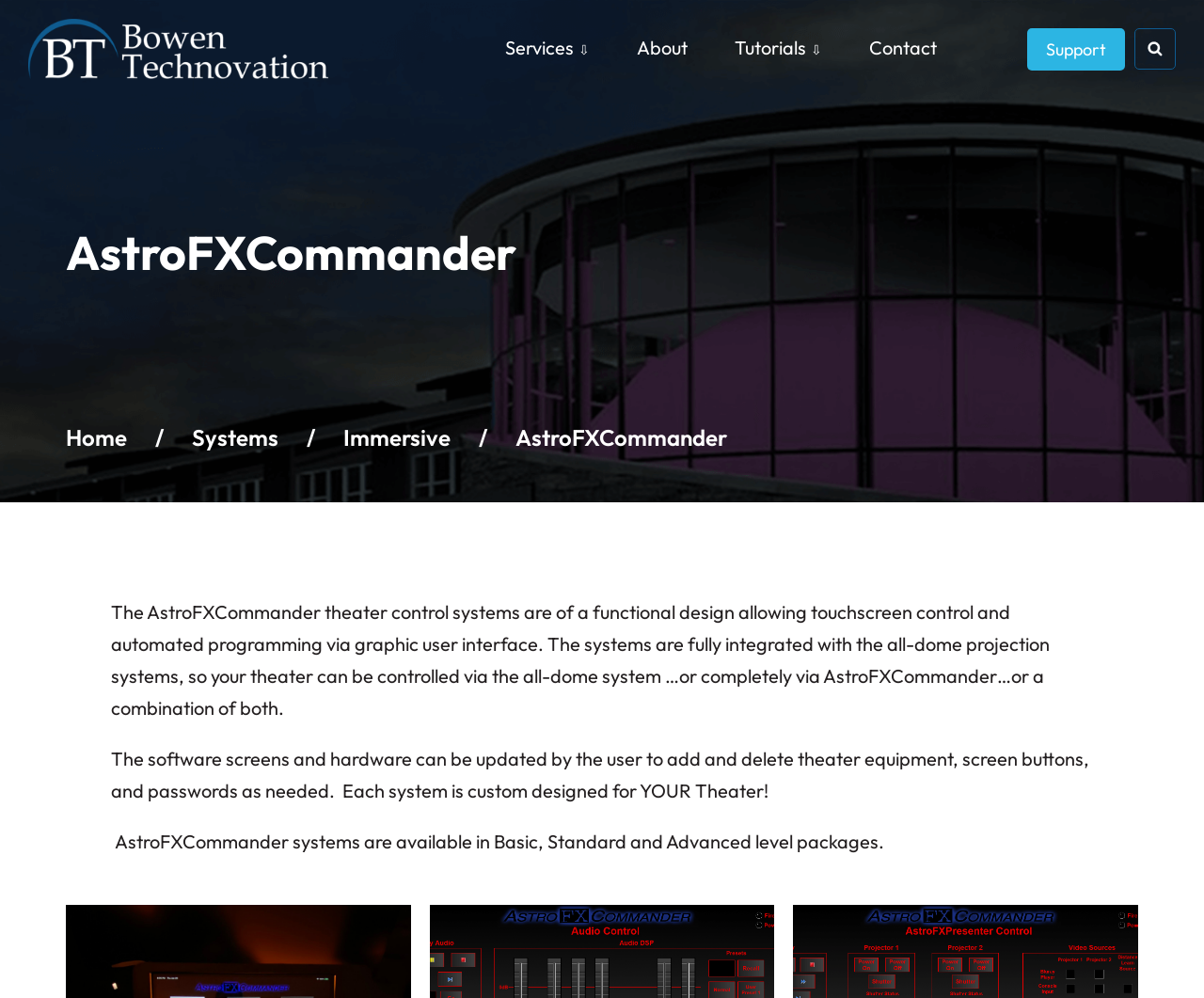Can you find the bounding box coordinates for the element to click on to achieve the instruction: "View Tutorials"?

[0.61, 0.036, 0.682, 0.059]